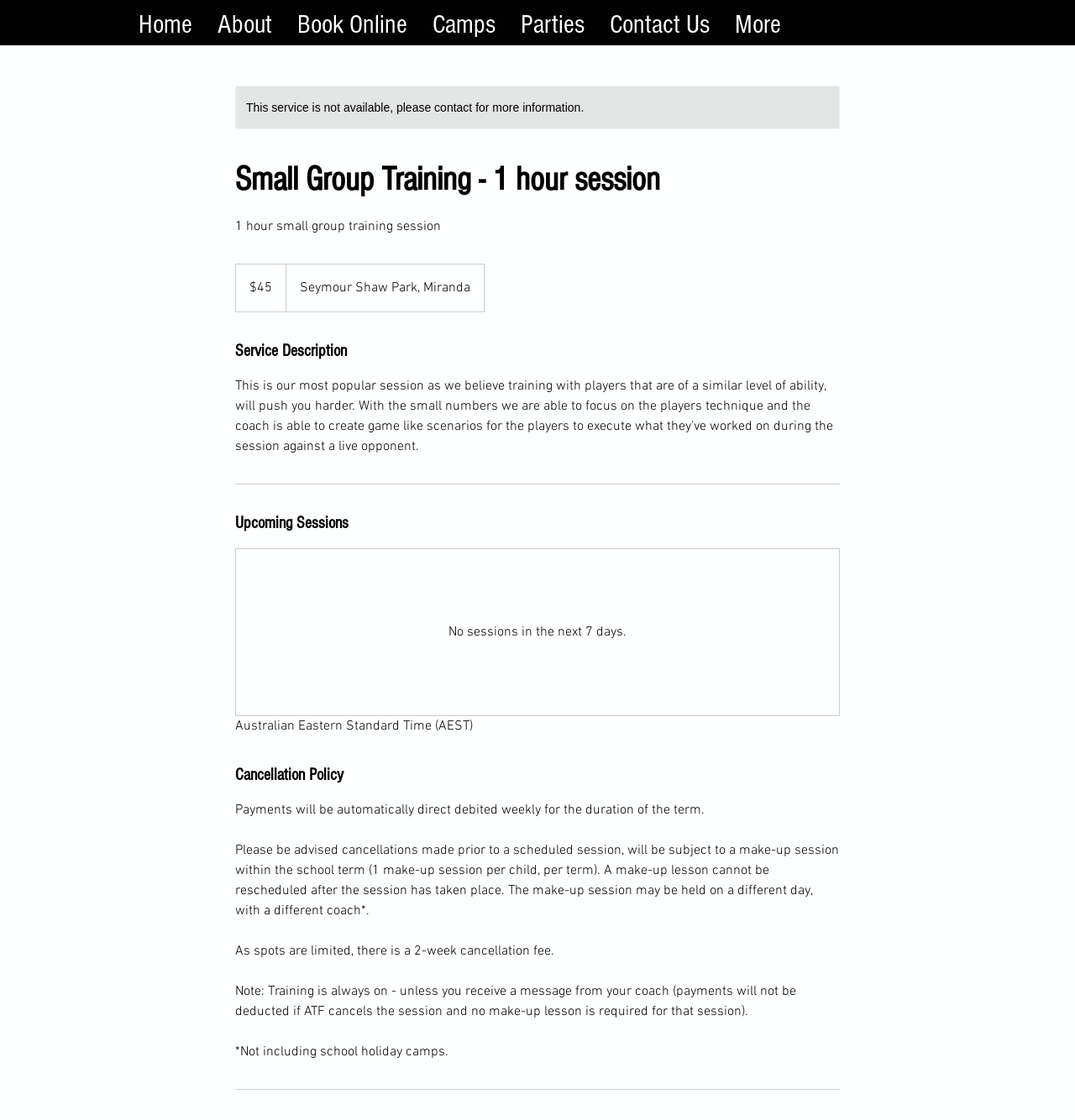What is the text of the webpage's headline?

Small Group Training - 1 hour session